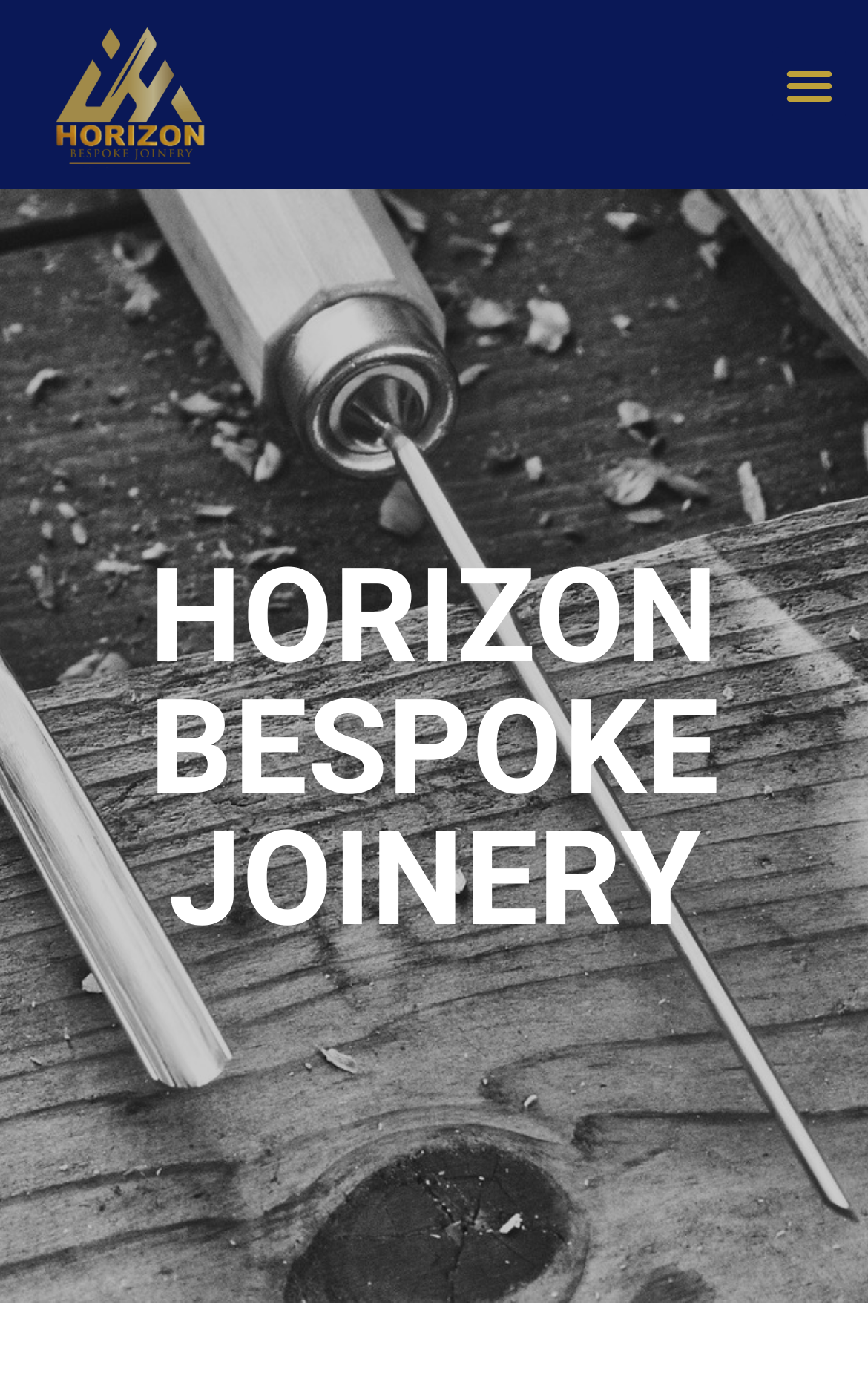Locate the bounding box coordinates of the UI element described by: "Menu". The bounding box coordinates should consist of four float numbers between 0 and 1, i.e., [left, top, right, bottom].

[0.89, 0.034, 0.974, 0.087]